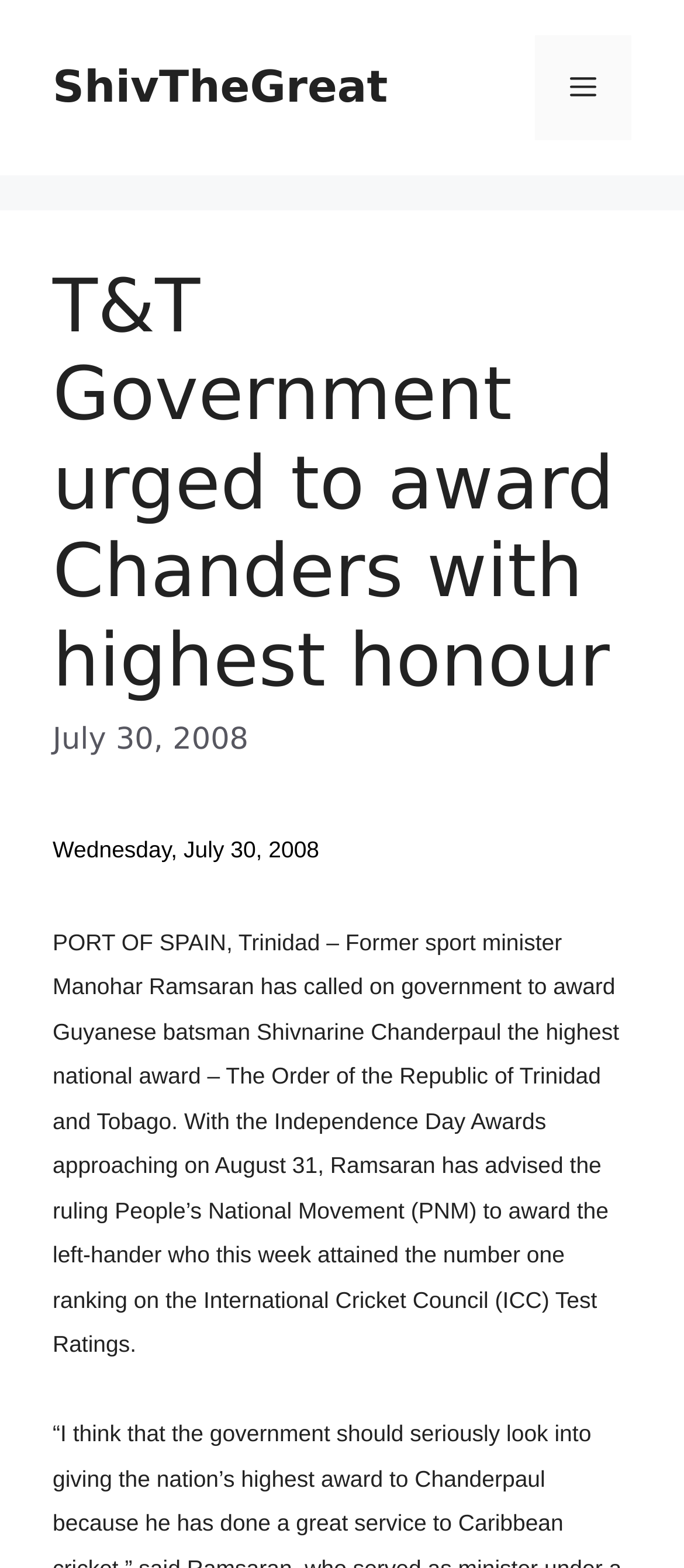Use the details in the image to answer the question thoroughly: 
What is the current ranking of Shivnarine Chanderpaul?

The answer can be found in the text content of the webpage. The sentence '...who this week attained the number one ranking on the International Cricket Council (ICC) Test Ratings.' indicates that Shivnarine Chanderpaul has reached the number one ranking.